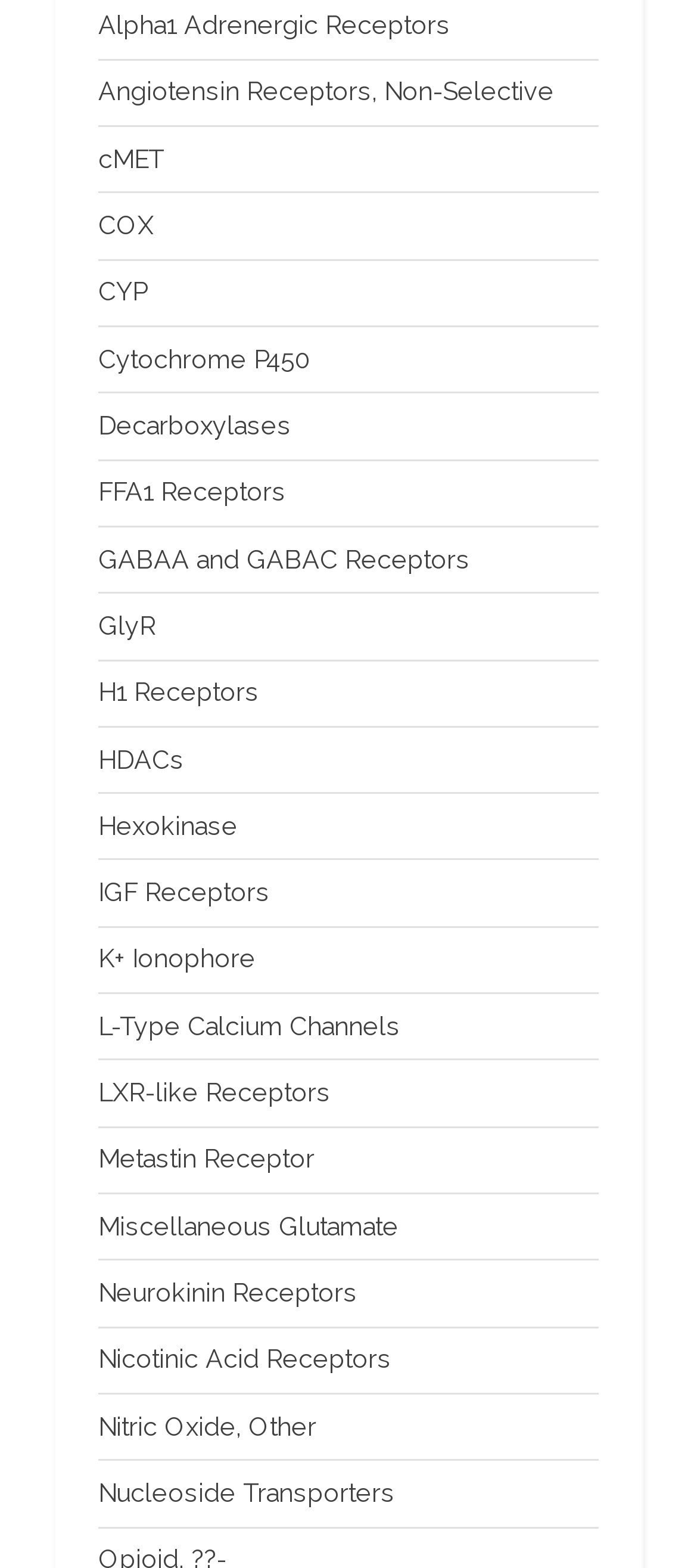Provide a brief response using a word or short phrase to this question:
What is the receptor listed after COX?

CYP